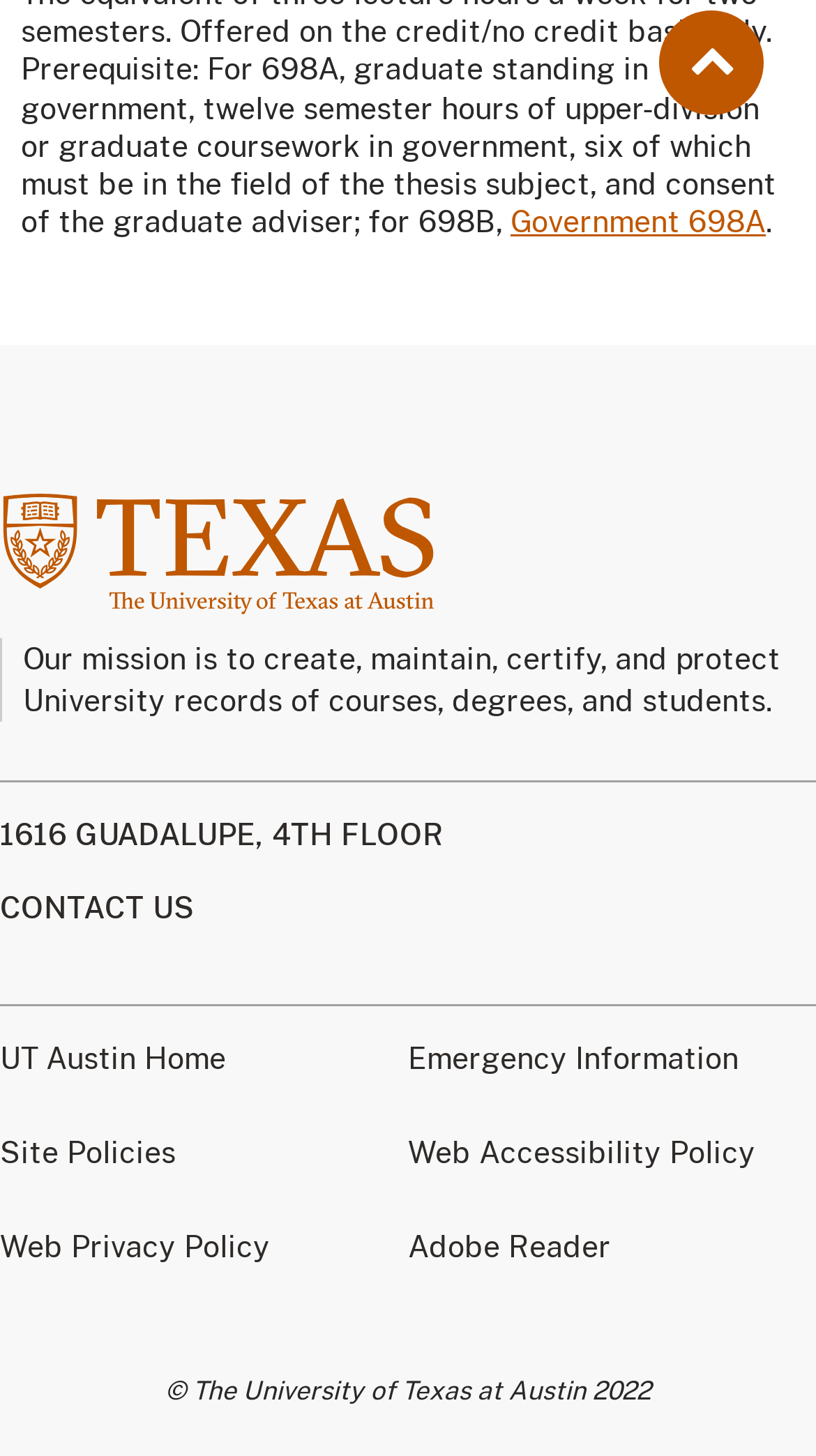Please provide the bounding box coordinates for the element that needs to be clicked to perform the instruction: "click the UTexas logo". The coordinates must consist of four float numbers between 0 and 1, formatted as [left, top, right, bottom].

[0.0, 0.413, 0.535, 0.436]